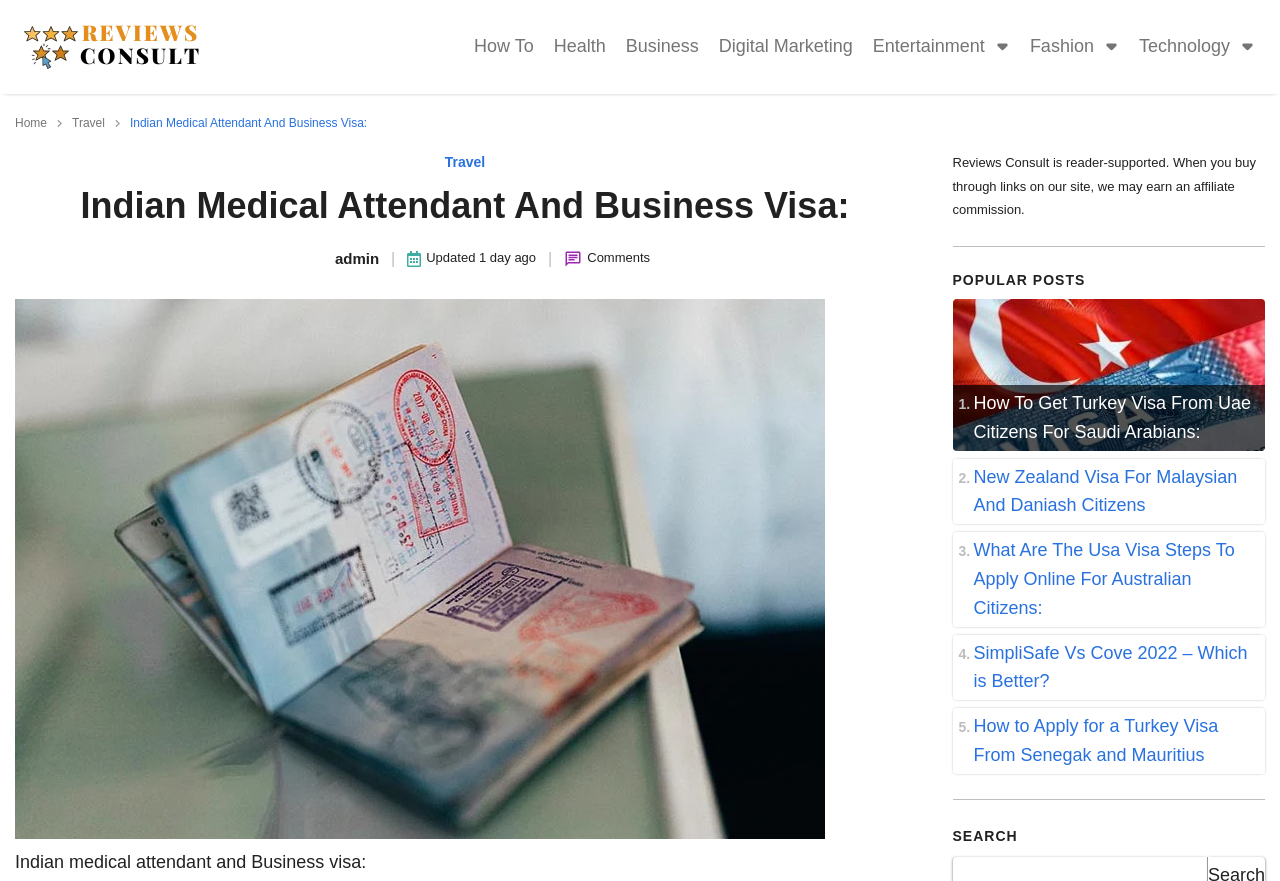Identify the bounding box for the UI element that is described as follows: "Business".

[0.481, 0.027, 0.554, 0.08]